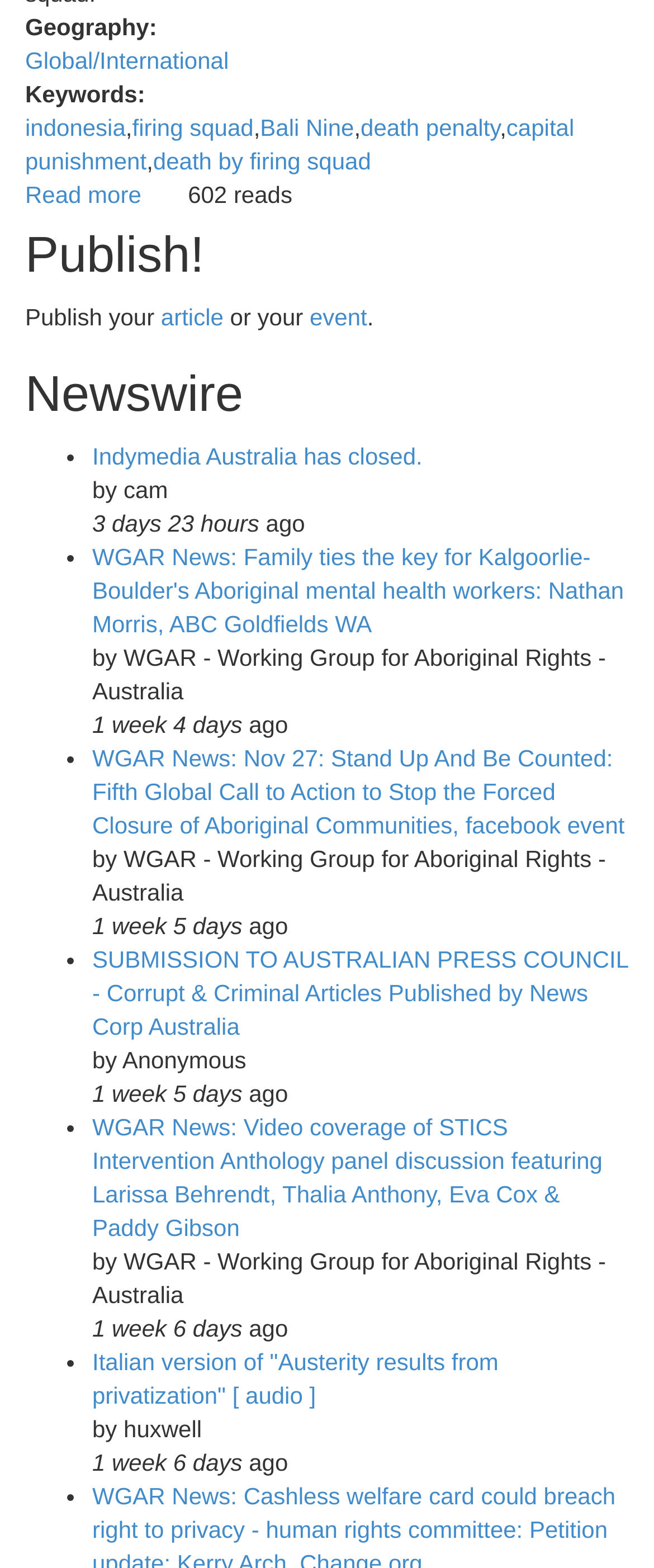What is the purpose of the 'Publish!' section?
We need a detailed and meticulous answer to the question.

The 'Publish!' section contains the text 'Publish your article or your event', indicating that its purpose is to allow users to publish their articles or events.